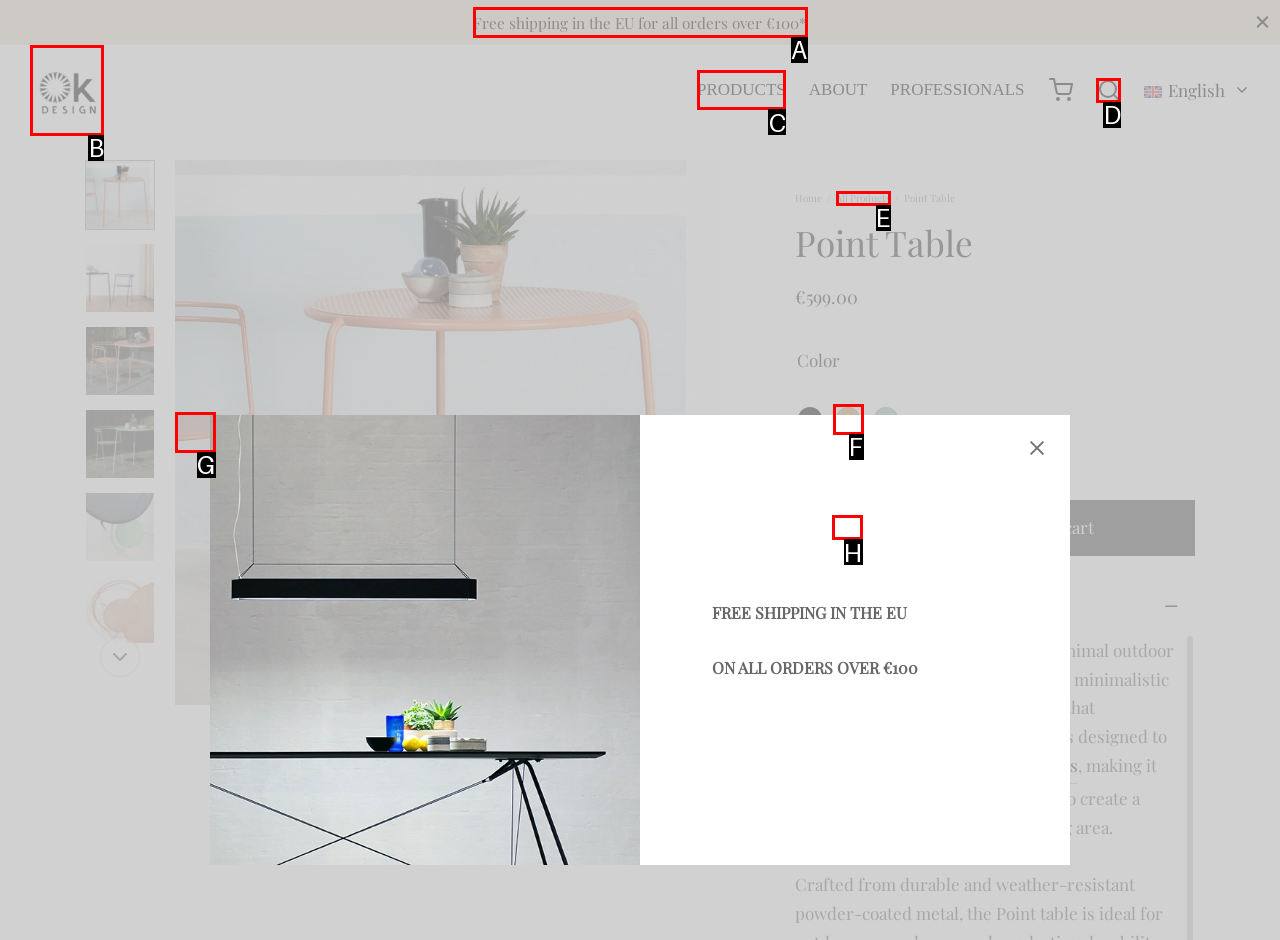Identify the correct option to click in order to accomplish the task: Click on the 'PRODUCTS' link Provide your answer with the letter of the selected choice.

C